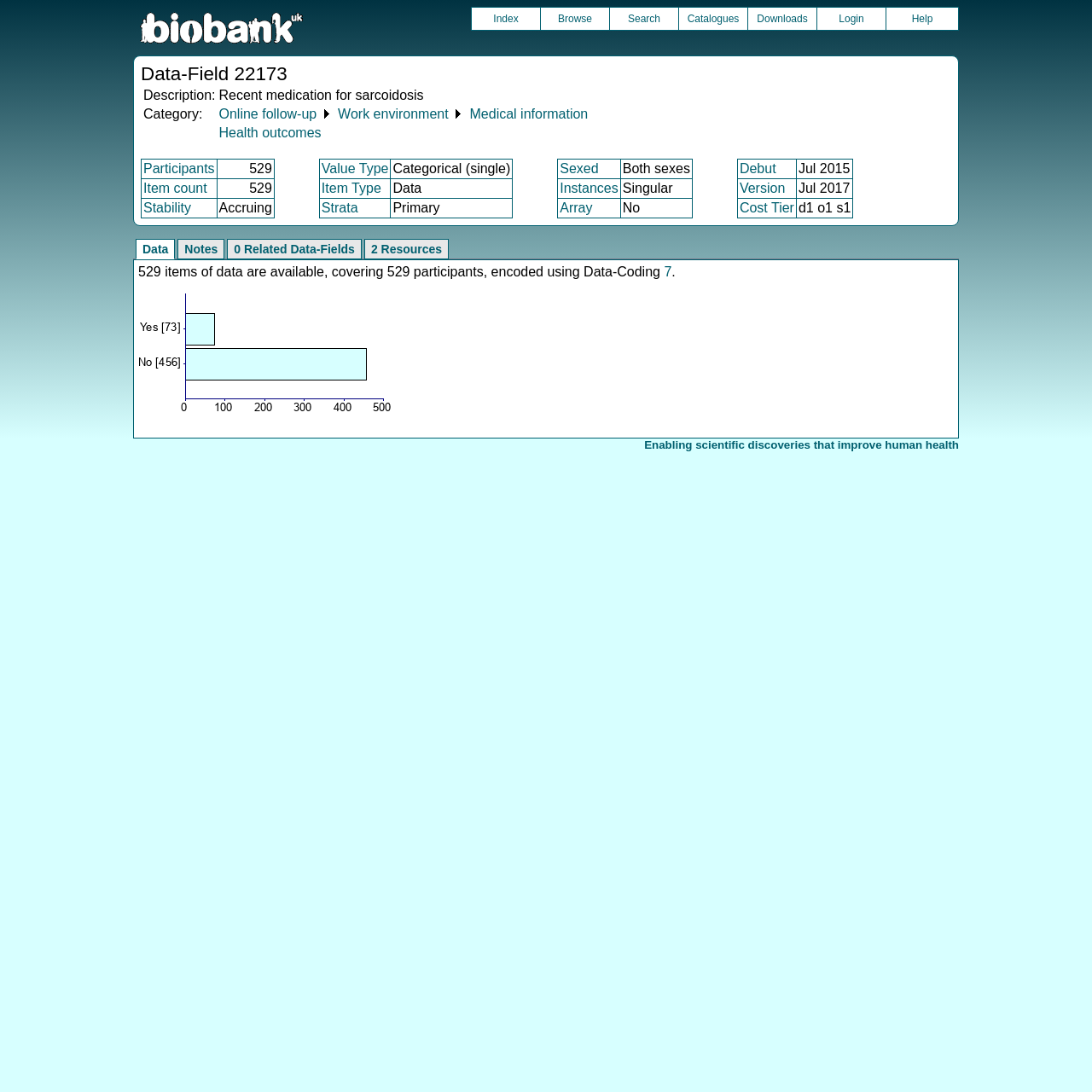Bounding box coordinates must be specified in the format (top-left x, top-left y, bottom-right x, bottom-right y). All values should be floating point numbers between 0 and 1. What are the bounding box coordinates of the UI element described as: Instances

[0.513, 0.166, 0.566, 0.179]